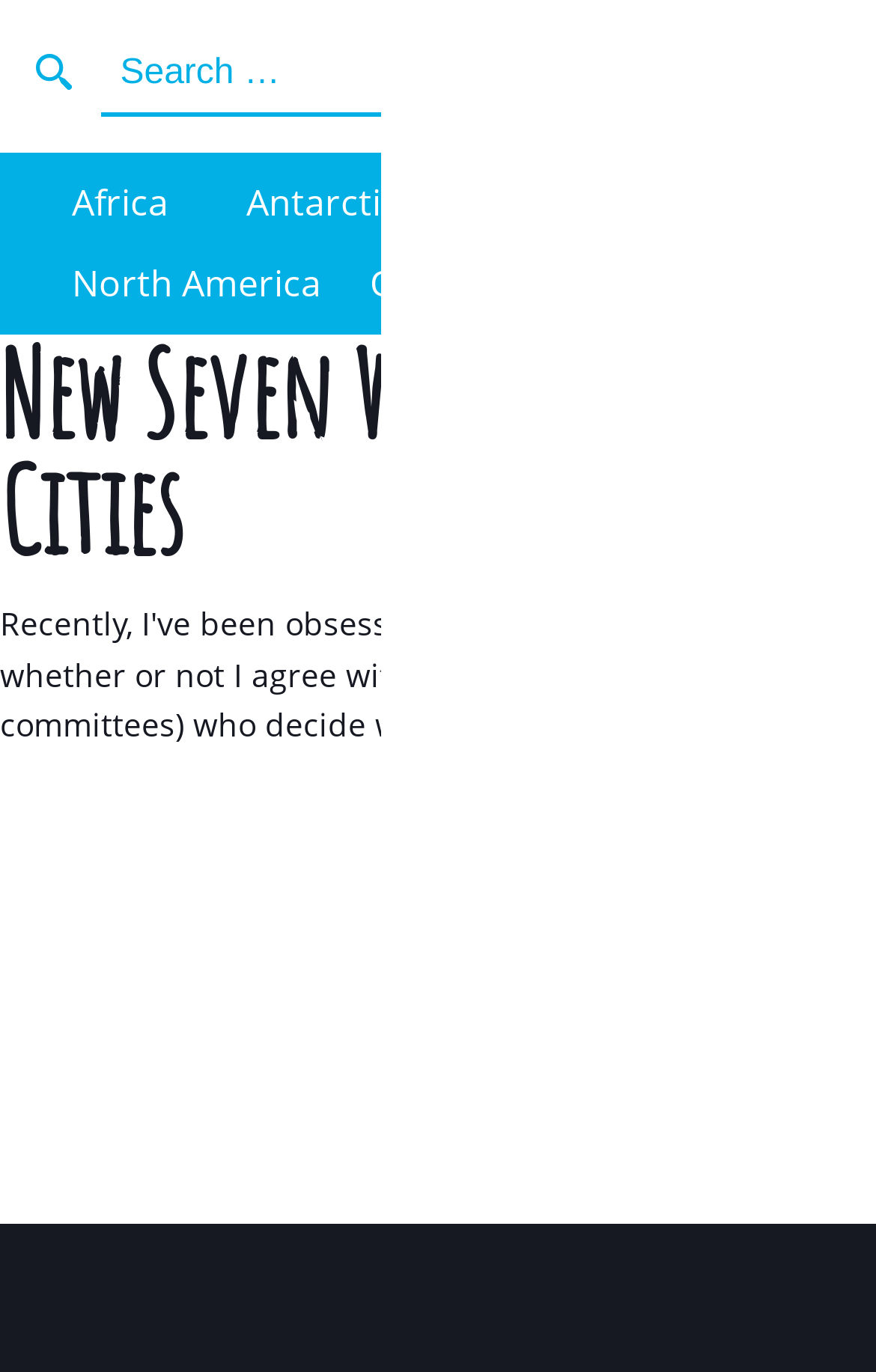Identify the bounding box coordinates of the element that should be clicked to fulfill this task: "Read about South Africa". The coordinates should be provided as four float numbers between 0 and 1, i.e., [left, top, right, bottom].

[0.346, 0.659, 0.556, 0.69]